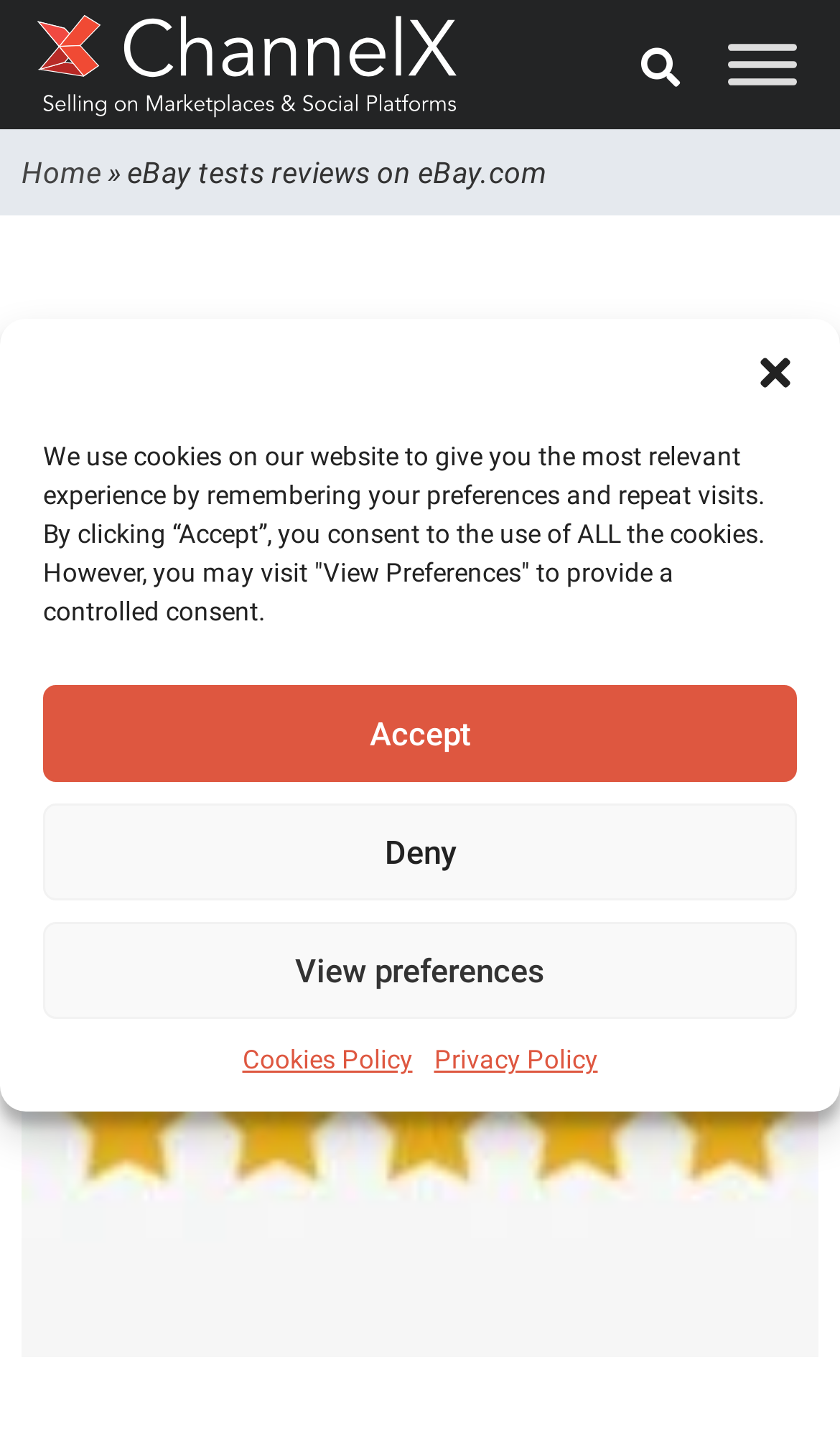Please identify the bounding box coordinates of the clickable area that will allow you to execute the instruction: "Share on linkedin".

[0.026, 0.395, 0.118, 0.449]